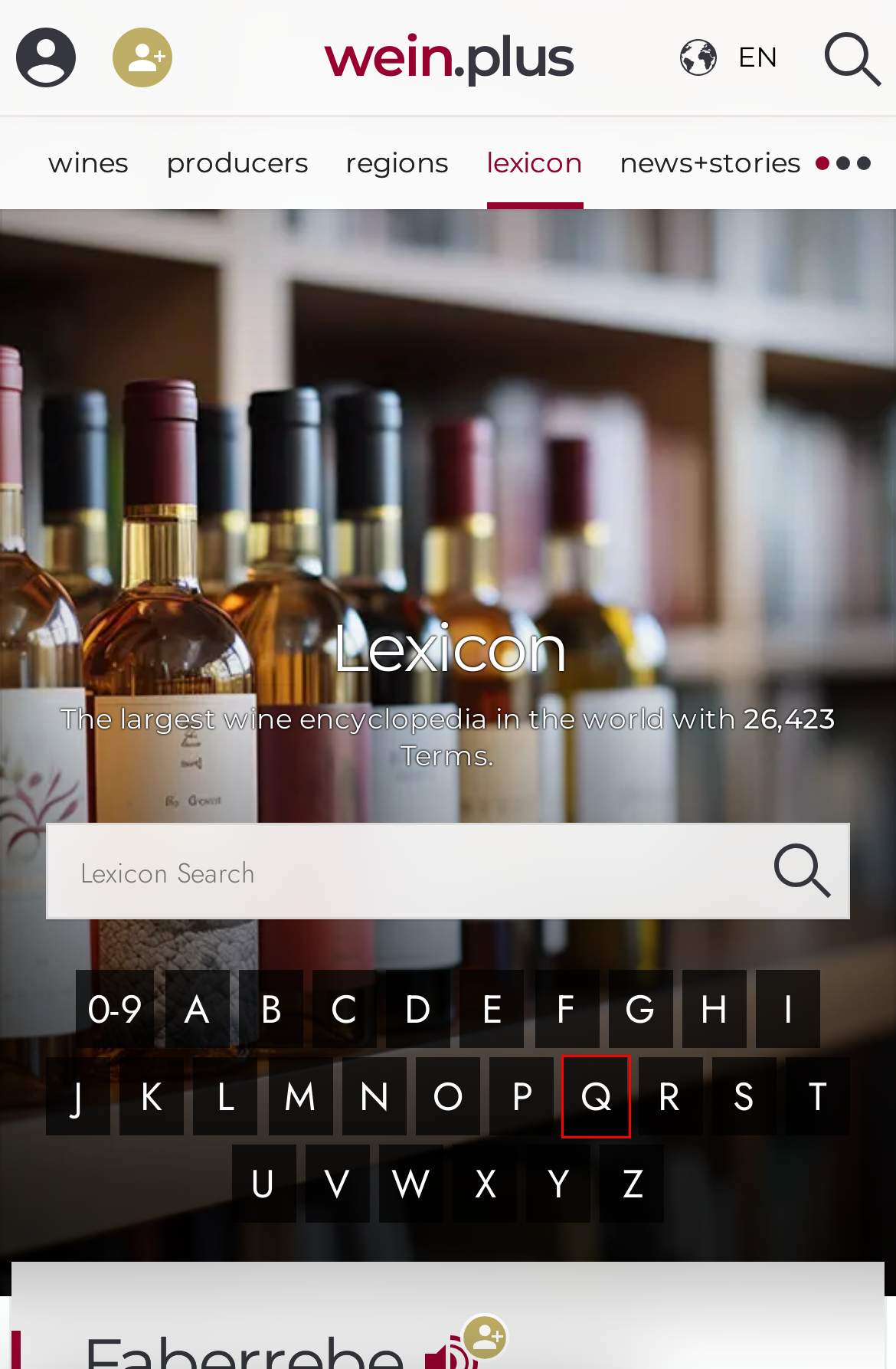You are provided with a screenshot of a webpage containing a red rectangle bounding box. Identify the webpage description that best matches the new webpage after the element in the bounding box is clicked. Here are the potential descriptions:
A. Search results for: e | wein.plus Lexicon
B. Search for Wines | wein.plus Wine Reviews
C. Search results for: f | wein.plus Lexicon
D. Search results for: s | wein.plus Lexicon
E. Search results for: k | wein.plus Lexicon
F. Search results for: j | wein.plus Lexicon
G. wein.plus – The Wine Platform for Wine Lovers | wein.plus
H. Search results for: q | wein.plus Lexicon

H